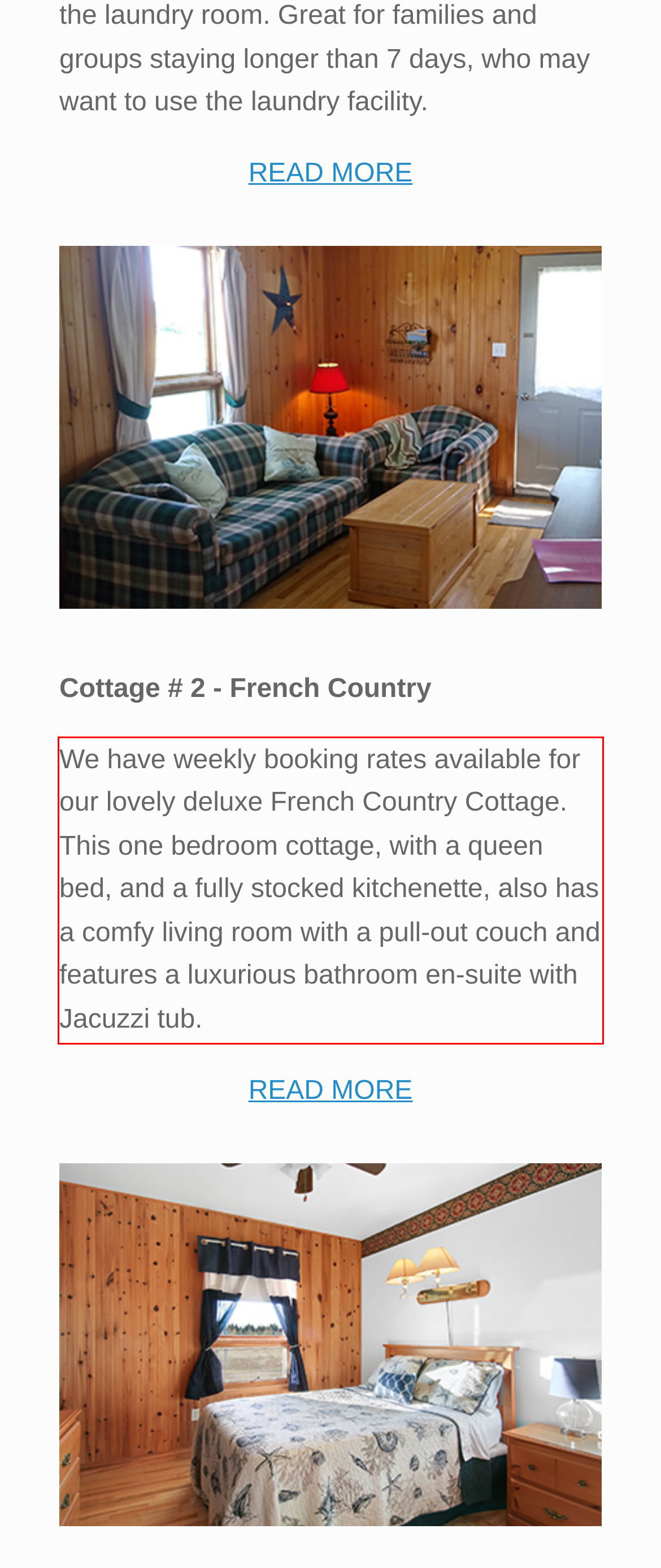Using OCR, extract the text content found within the red bounding box in the given webpage screenshot.

We have weekly booking rates available for our lovely deluxe French Country Cottage. This one bedroom cottage, with a queen bed, and a fully stocked kitchenette, also has a comfy living room with a pull-out couch and features a luxurious bathroom en-suite with Jacuzzi tub.